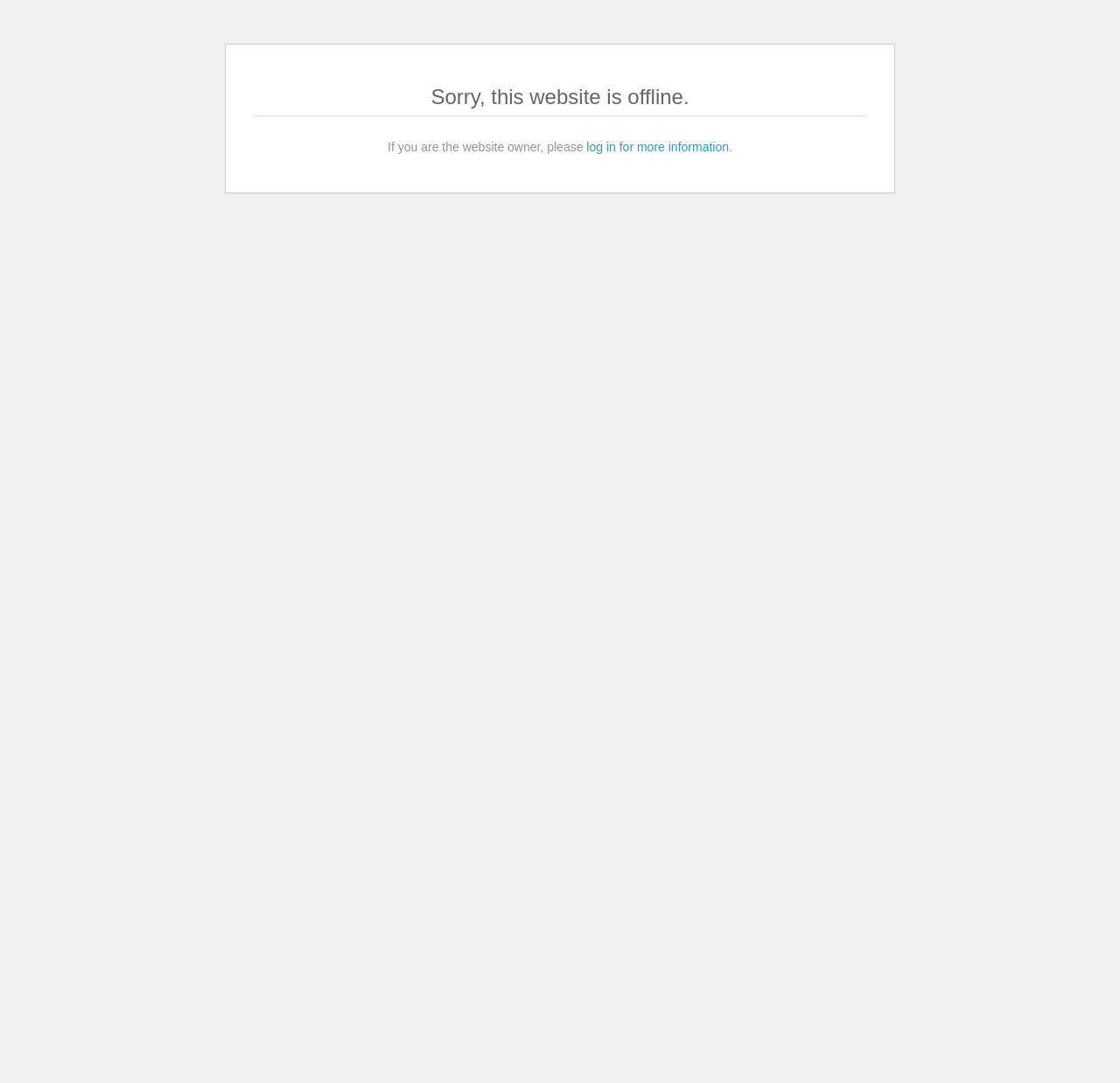What is the main heading displayed on the webpage? Please provide the text.

Sorry, this website is offline.